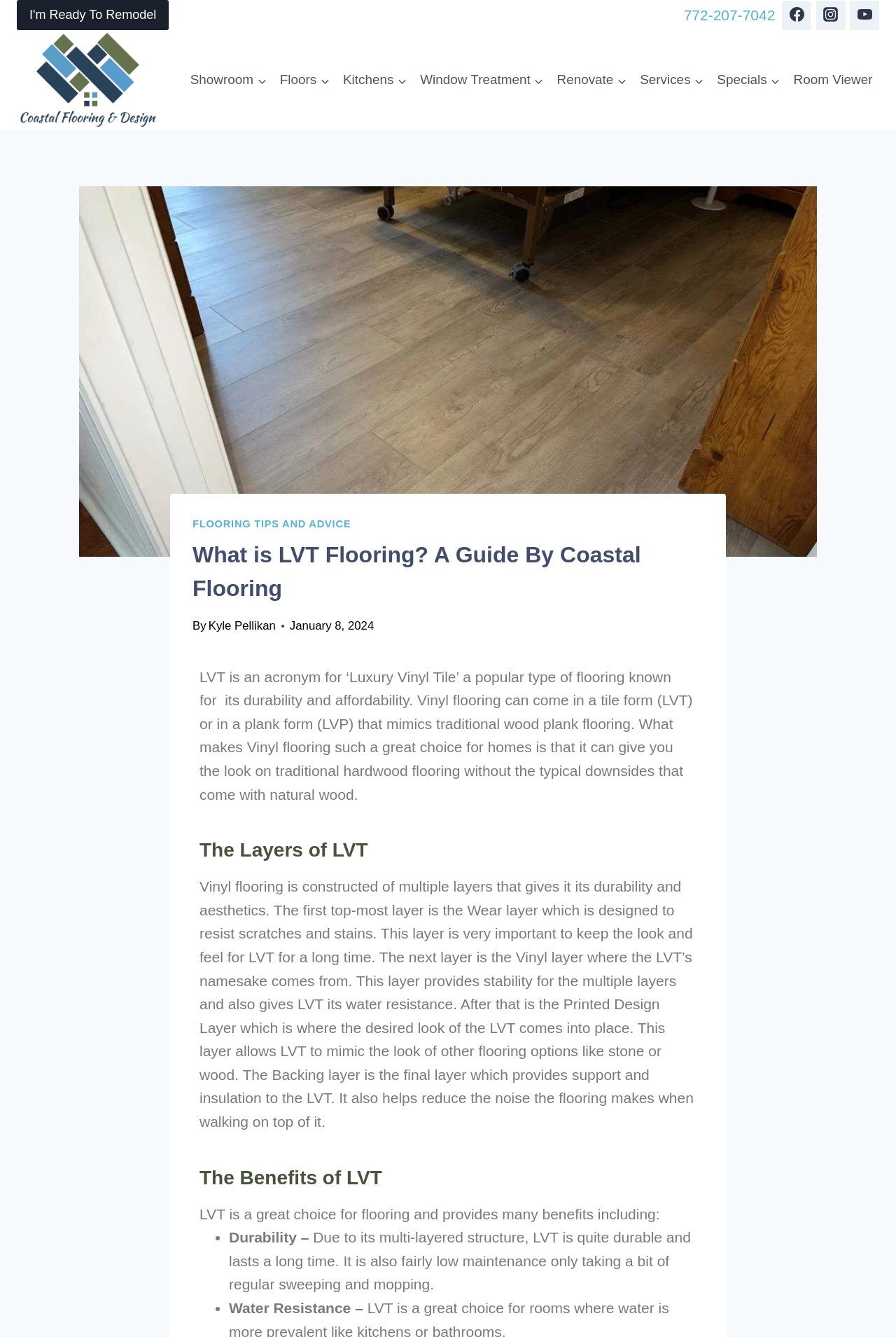Please locate the bounding box coordinates of the element that needs to be clicked to achieve the following instruction: "Go to 'Showroom'". The coordinates should be four float numbers between 0 and 1, i.e., [left, top, right, bottom].

[0.205, 0.049, 0.305, 0.071]